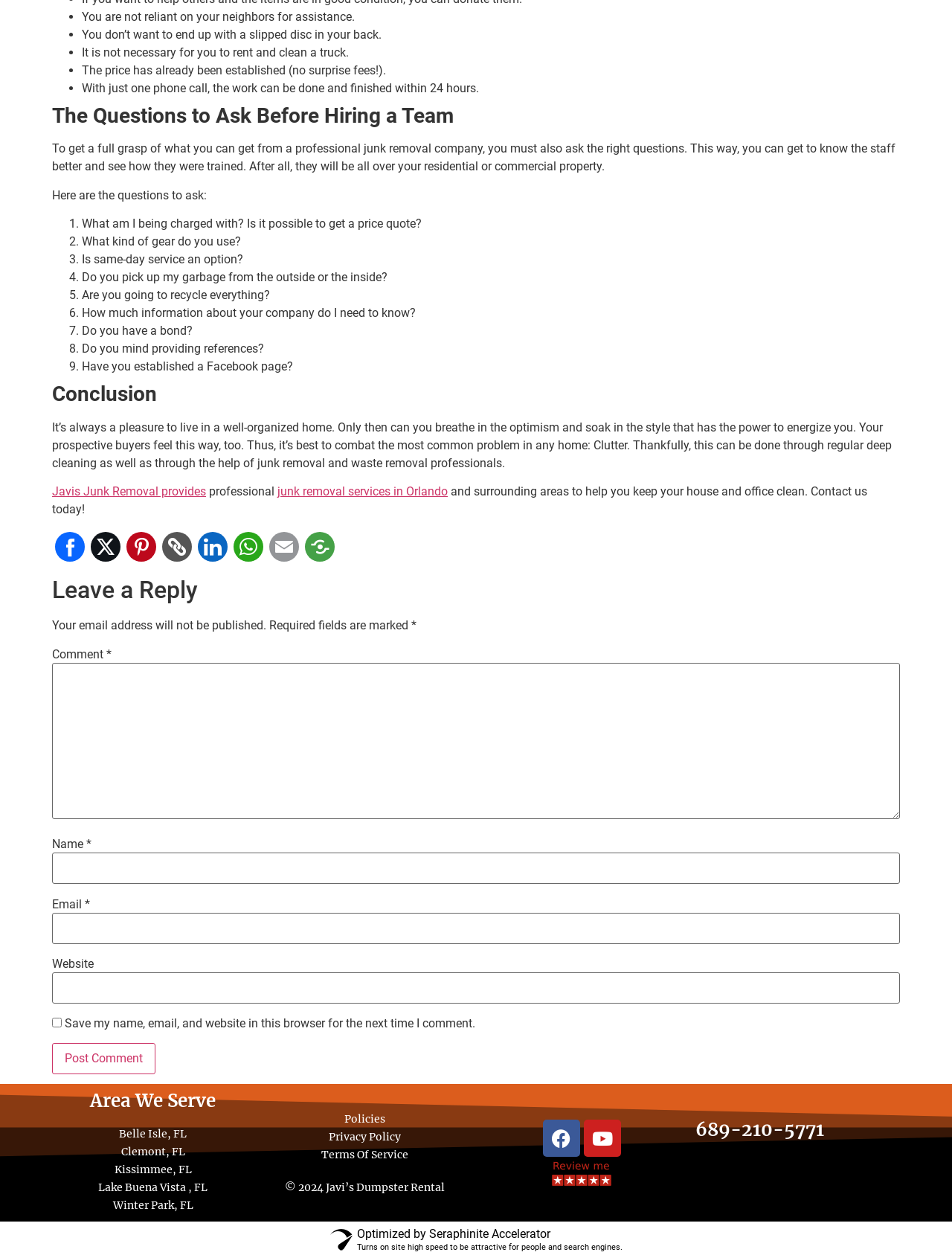What are the benefits of hiring a professional junk removal company?
Based on the image, please offer an in-depth response to the question.

The webpage lists several benefits of hiring a professional junk removal company, including not having to rely on neighbors for assistance, avoiding back injuries from lifting heavy objects, and not having to rent and clean a truck.